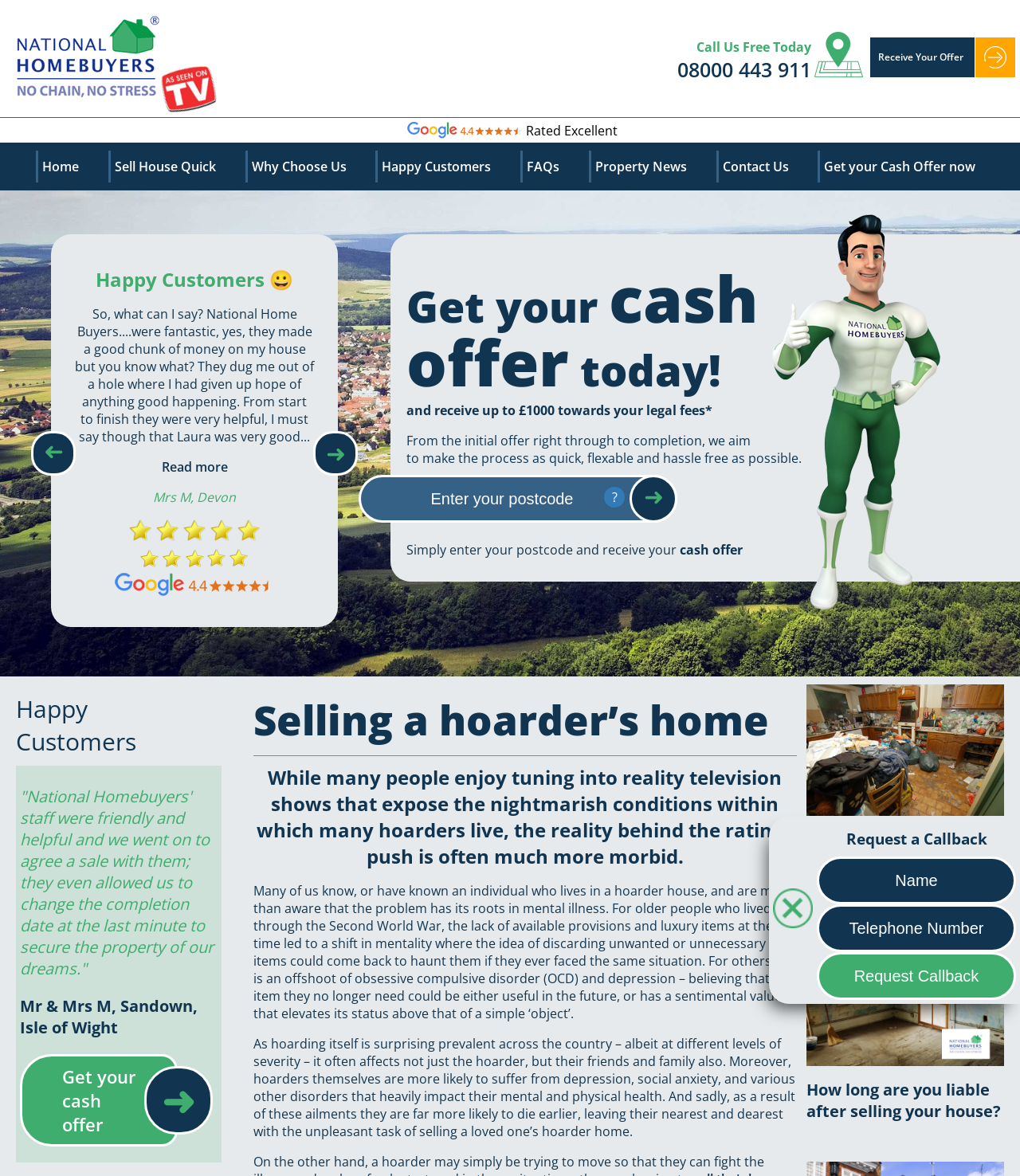Determine the bounding box coordinates for the clickable element required to fulfill the instruction: "Read more about happy customers". Provide the coordinates as four float numbers between 0 and 1, i.e., [left, top, right, bottom].

[0.158, 0.39, 0.223, 0.404]